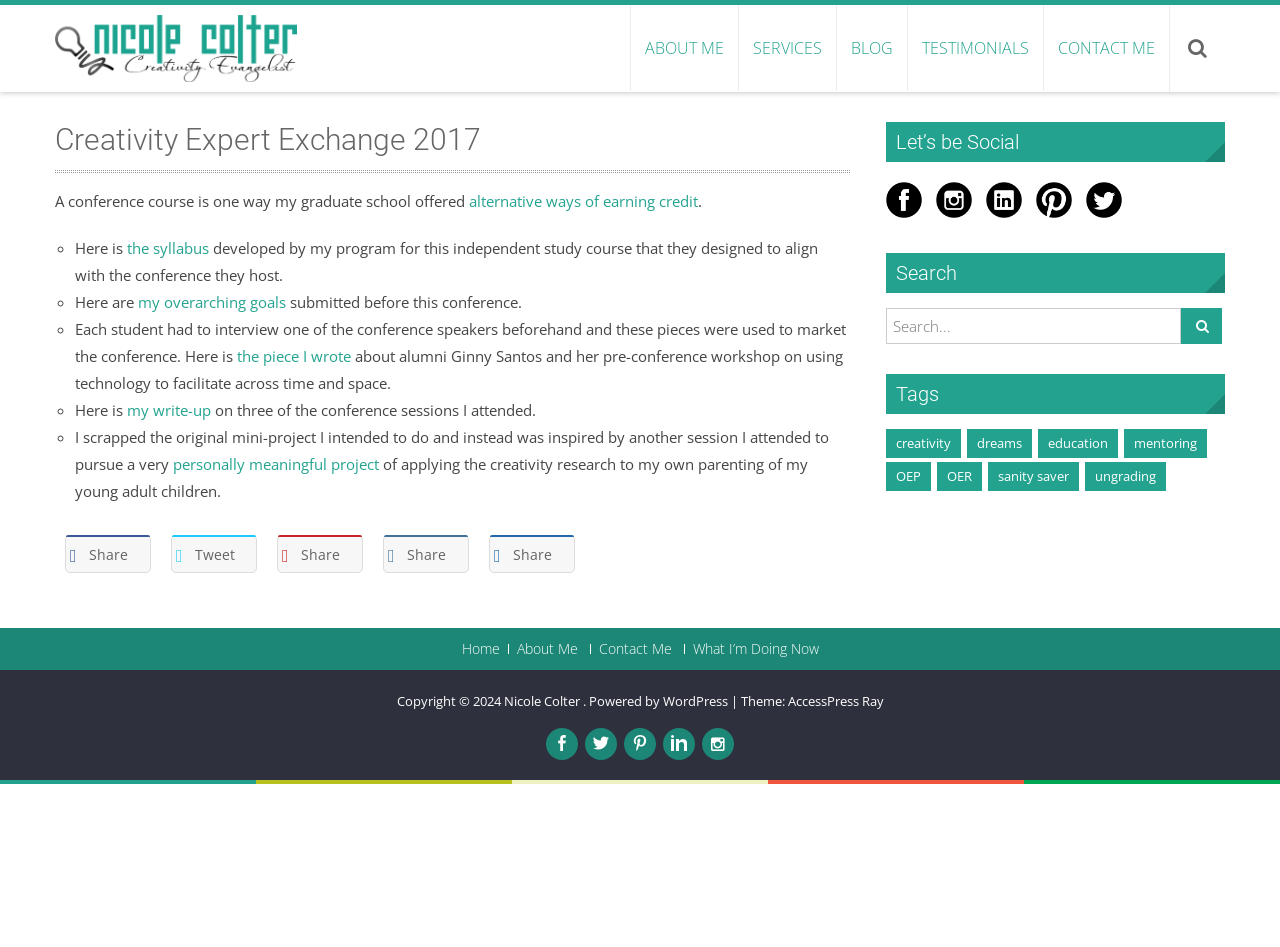Specify the bounding box coordinates of the area to click in order to execute this command: 'View the syllabus'. The coordinates should consist of four float numbers ranging from 0 to 1, and should be formatted as [left, top, right, bottom].

[0.099, 0.251, 0.163, 0.272]